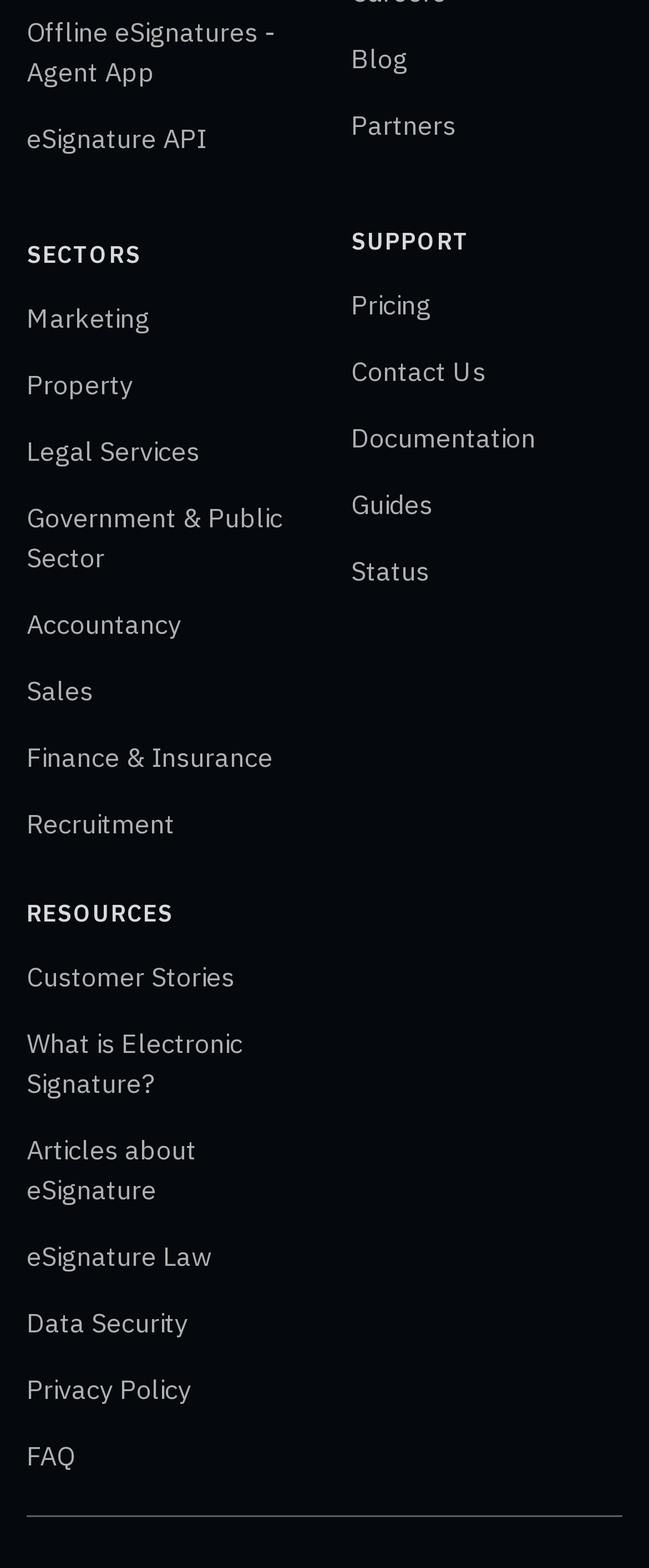Please provide a detailed answer to the question below based on the screenshot: 
How many sectors are listed?

I counted the number of links under the 'SECTORS' heading, which are 'Marketing', 'Property', 'Legal Services', 'Government & Public Sector', 'Accountancy', 'Sales', 'Finance & Insurance', 'Recruitment', totaling 9 sectors.